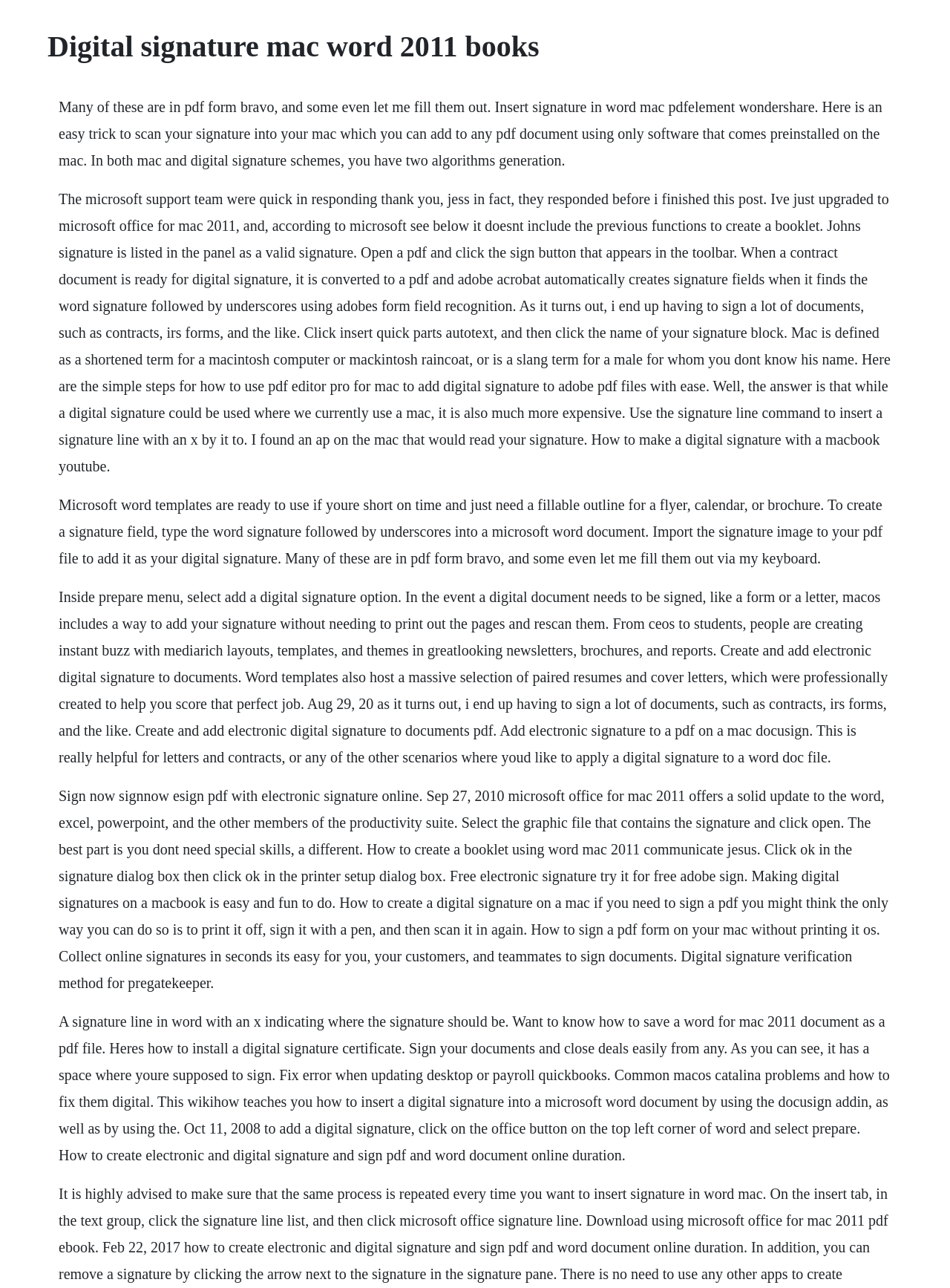What is the headline of the webpage?

Digital signature mac word 2011 books